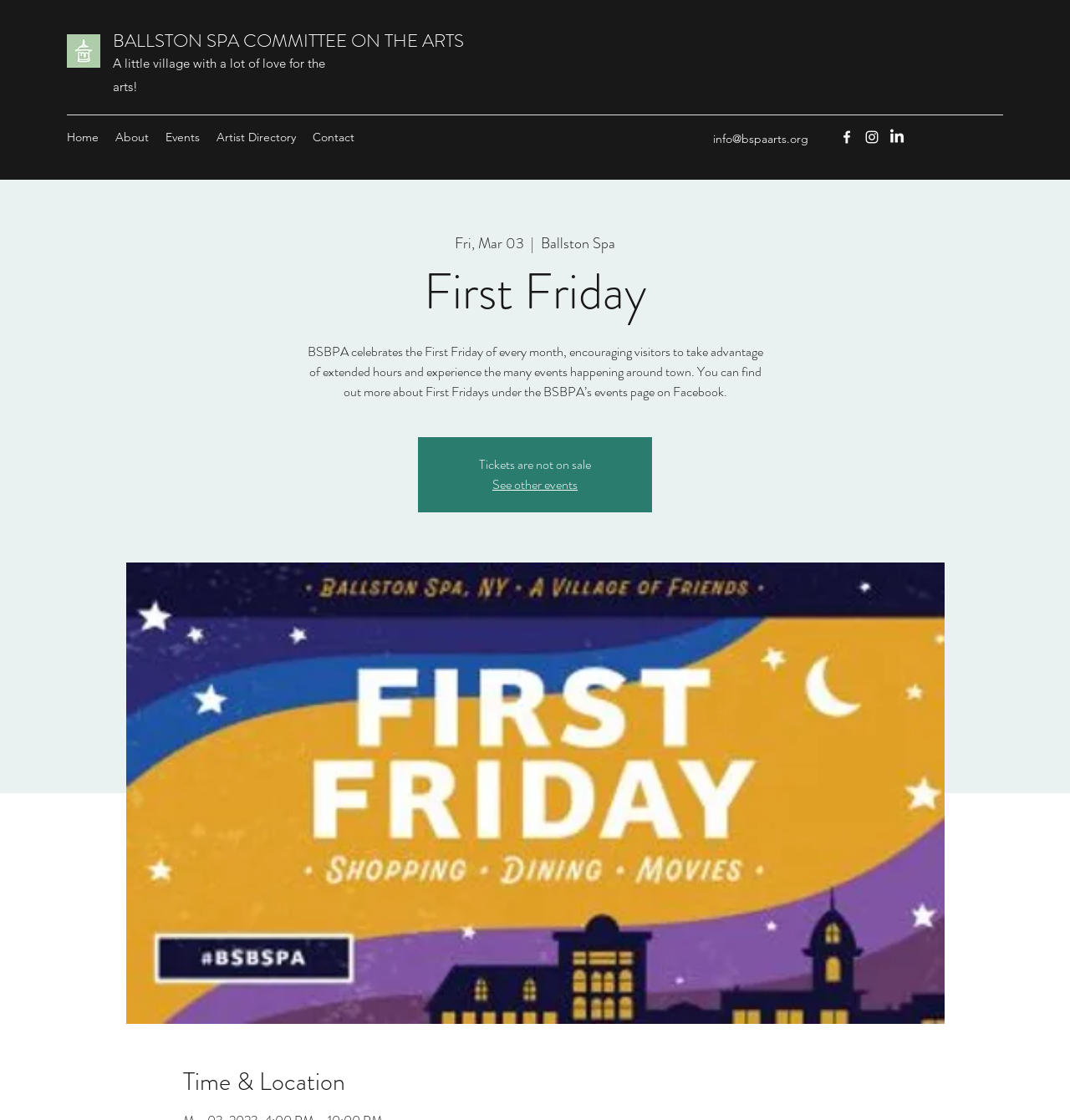Please answer the following question using a single word or phrase: 
What is the name of the organization?

Ballston Spa Committee on the Arts